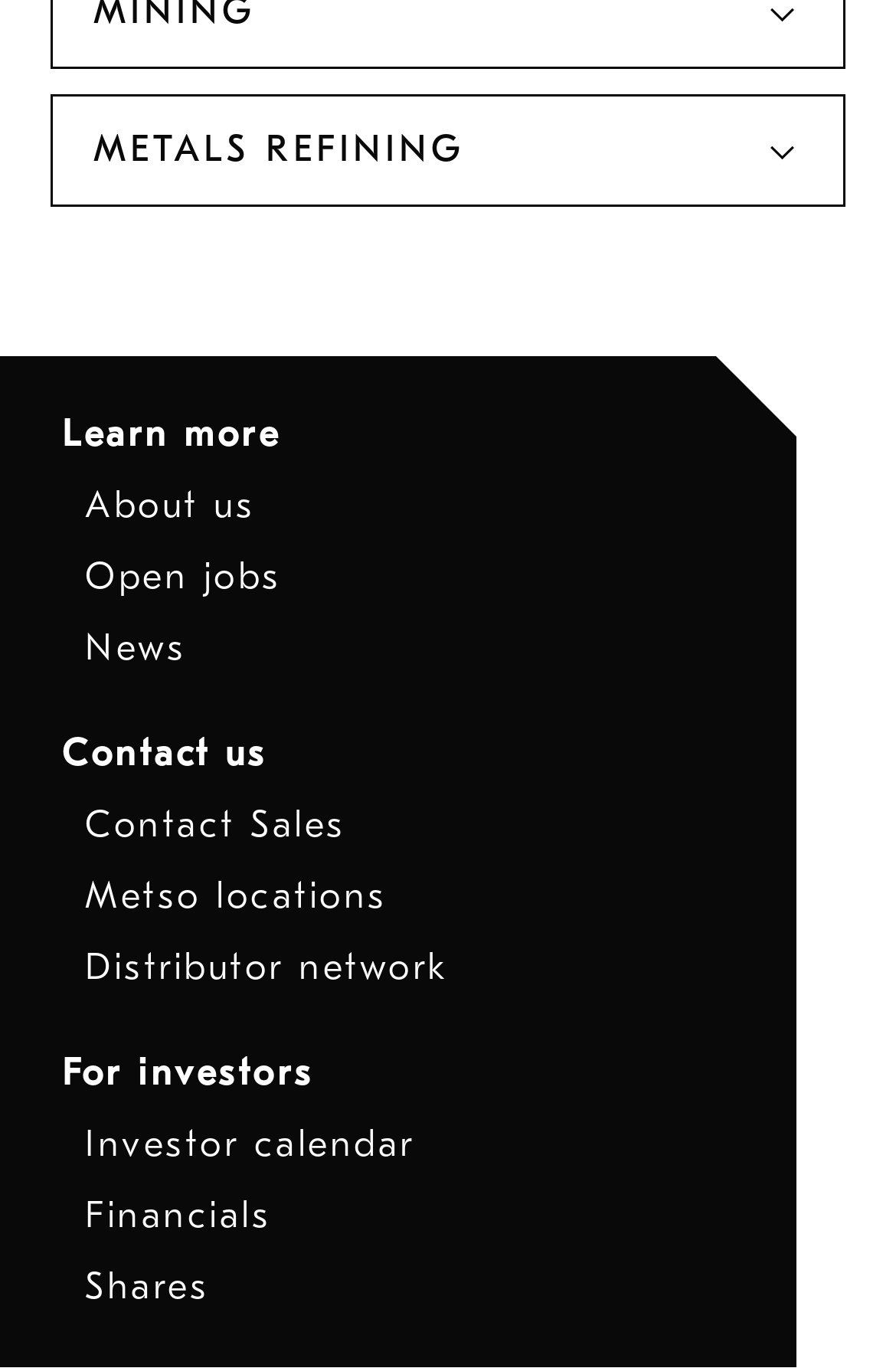What is the purpose of the 'Contact Sales' link?
Respond to the question with a single word or phrase according to the image.

To contact sales